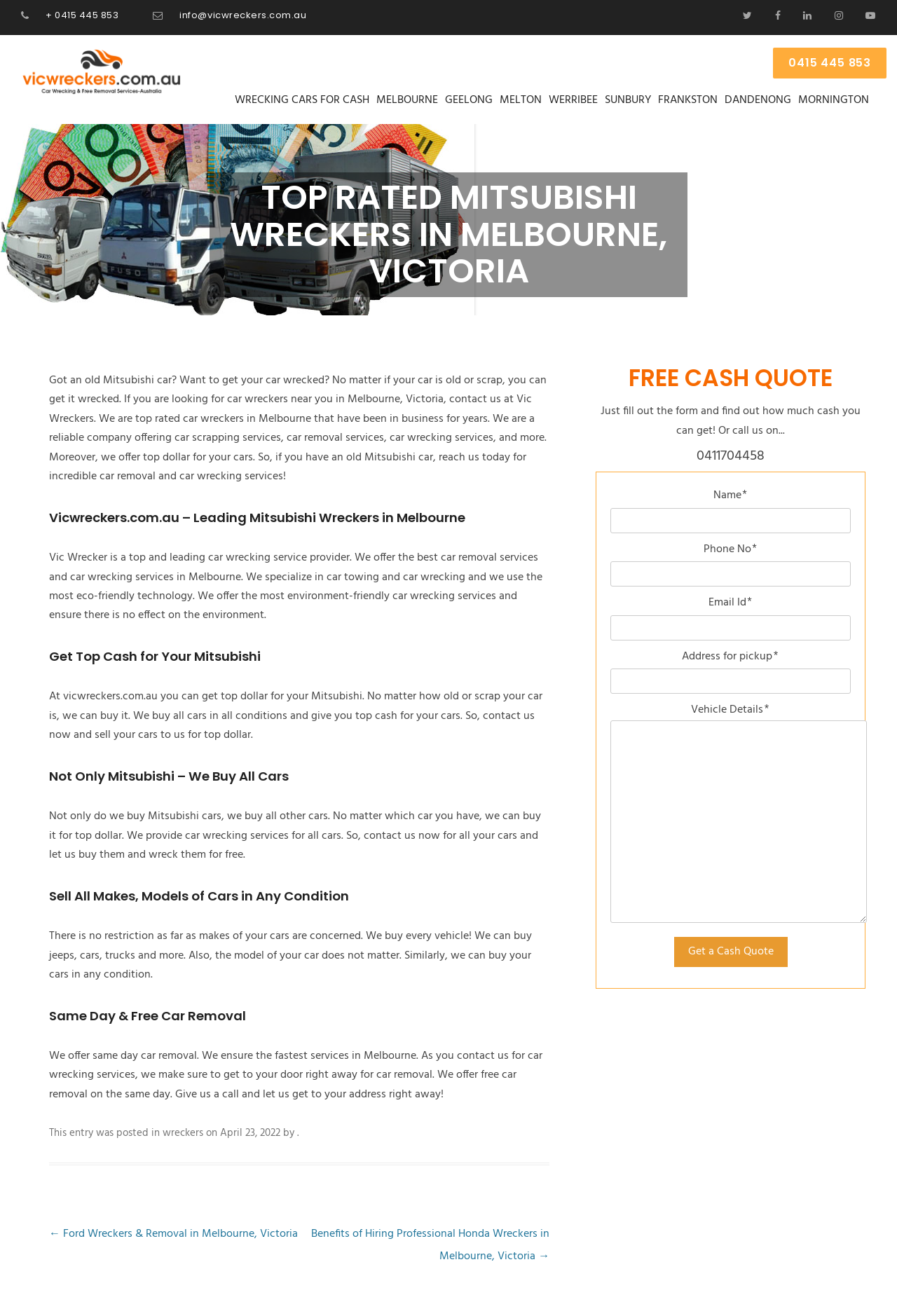Identify the bounding box for the element characterized by the following description: "Geelong".

[0.493, 0.073, 0.552, 0.079]